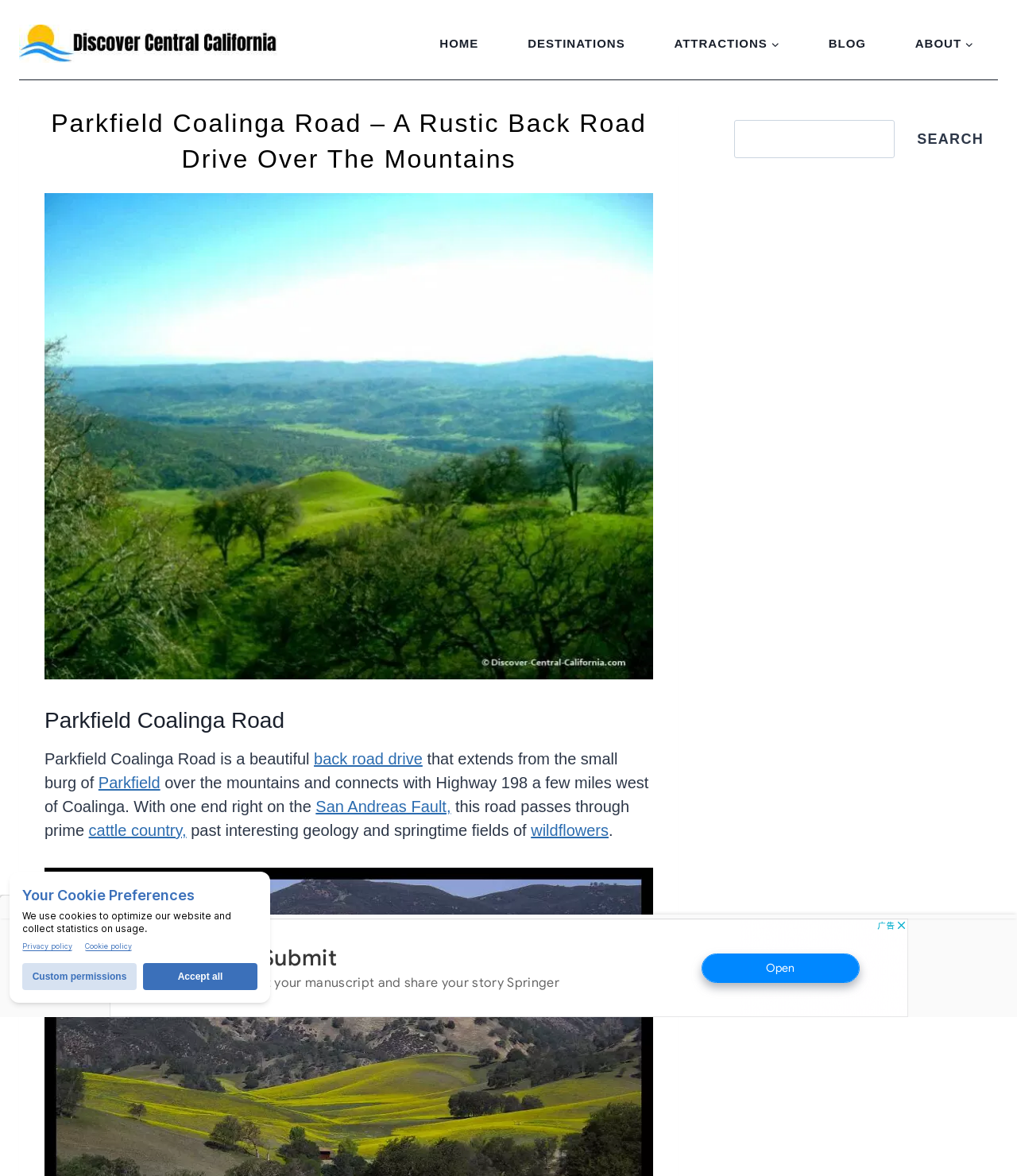Provide the bounding box coordinates of the UI element this sentence describes: "alt="Discover-Central California - logo"".

[0.019, 0.021, 0.273, 0.053]